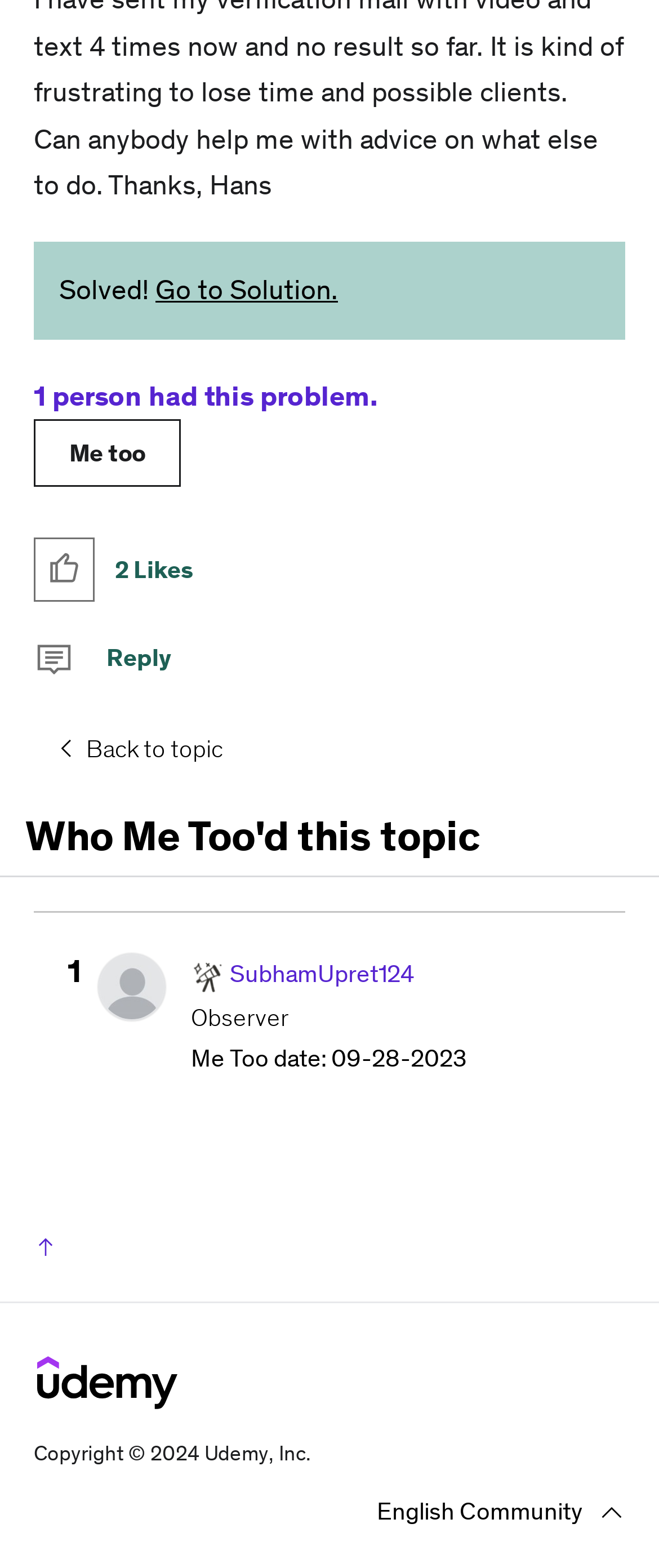Give a concise answer using only one word or phrase for this question:
What is the status of the topic?

Solved